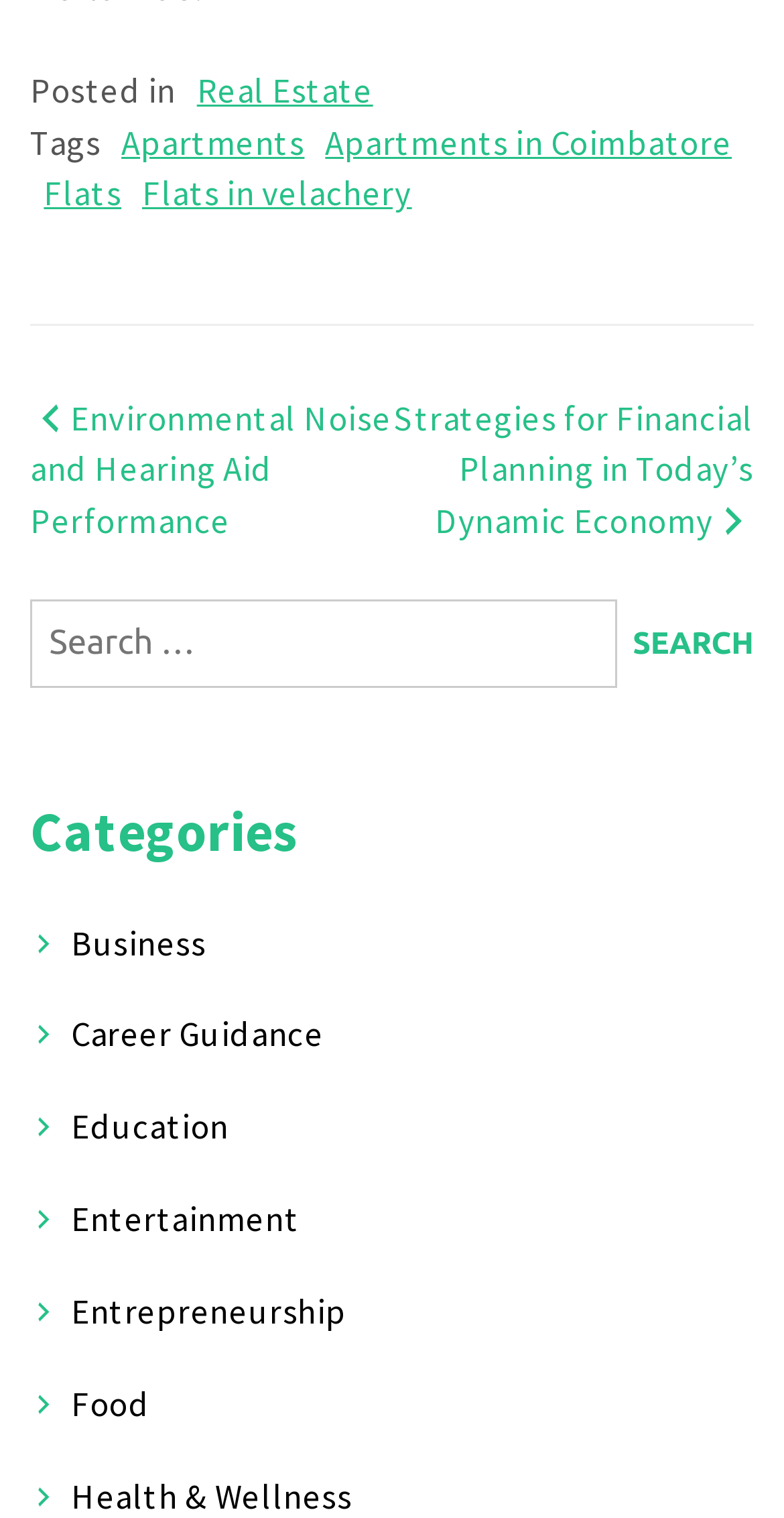How many links are in the post navigation section?
Using the visual information from the image, give a one-word or short-phrase answer.

2